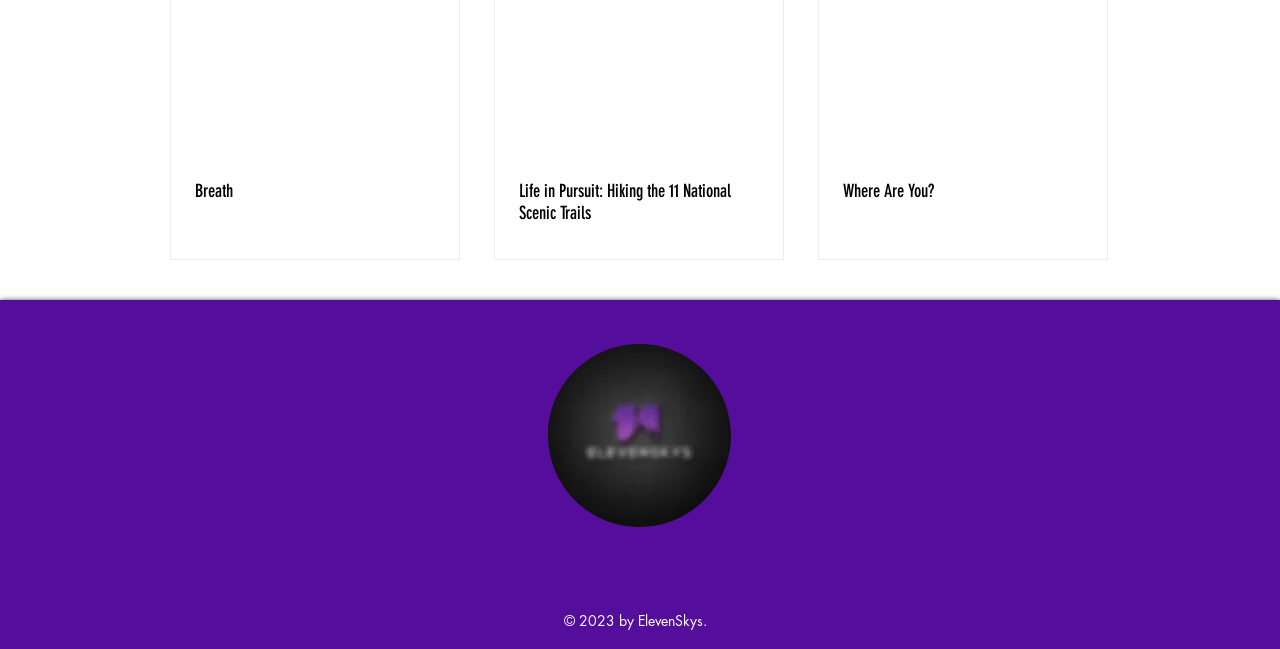Identify the bounding box of the HTML element described as: "Masters of Disinformation".

None